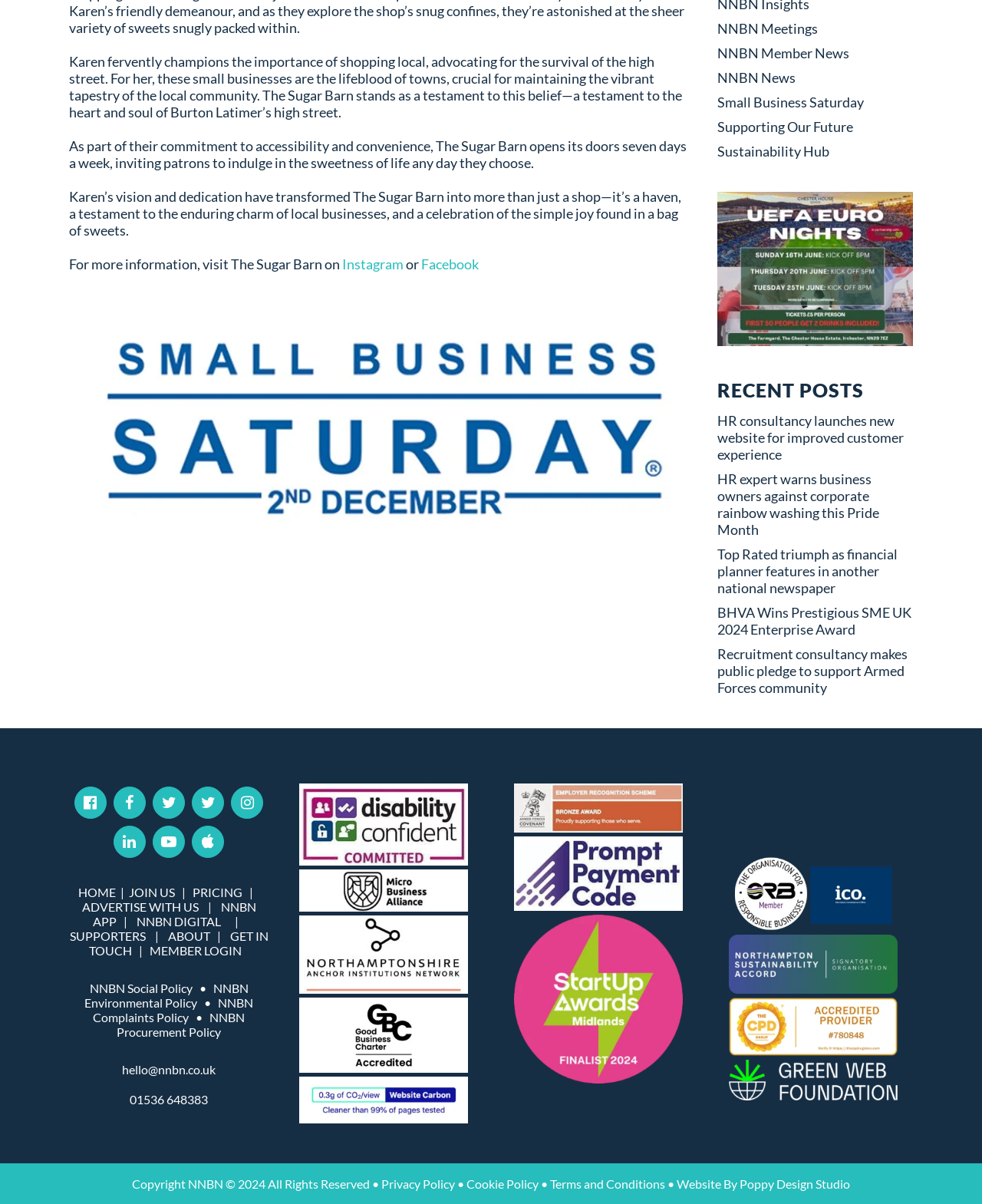From the details in the image, provide a thorough response to the question: What is the name of the shop?

Based on the StaticText element with ID 859, it is mentioned that 'Karen fervently champions the importance of shopping local, advocating for the survival of the high street. For her, these small businesses are the lifeblood of towns, crucial for maintaining the vibrant tapestry of the local community. The Sugar Barn stands as a testament to this belief—a testament to the heart and soul of Burton Latimer’s high street.' From this text, we can infer that The Sugar Barn is the name of the shop.